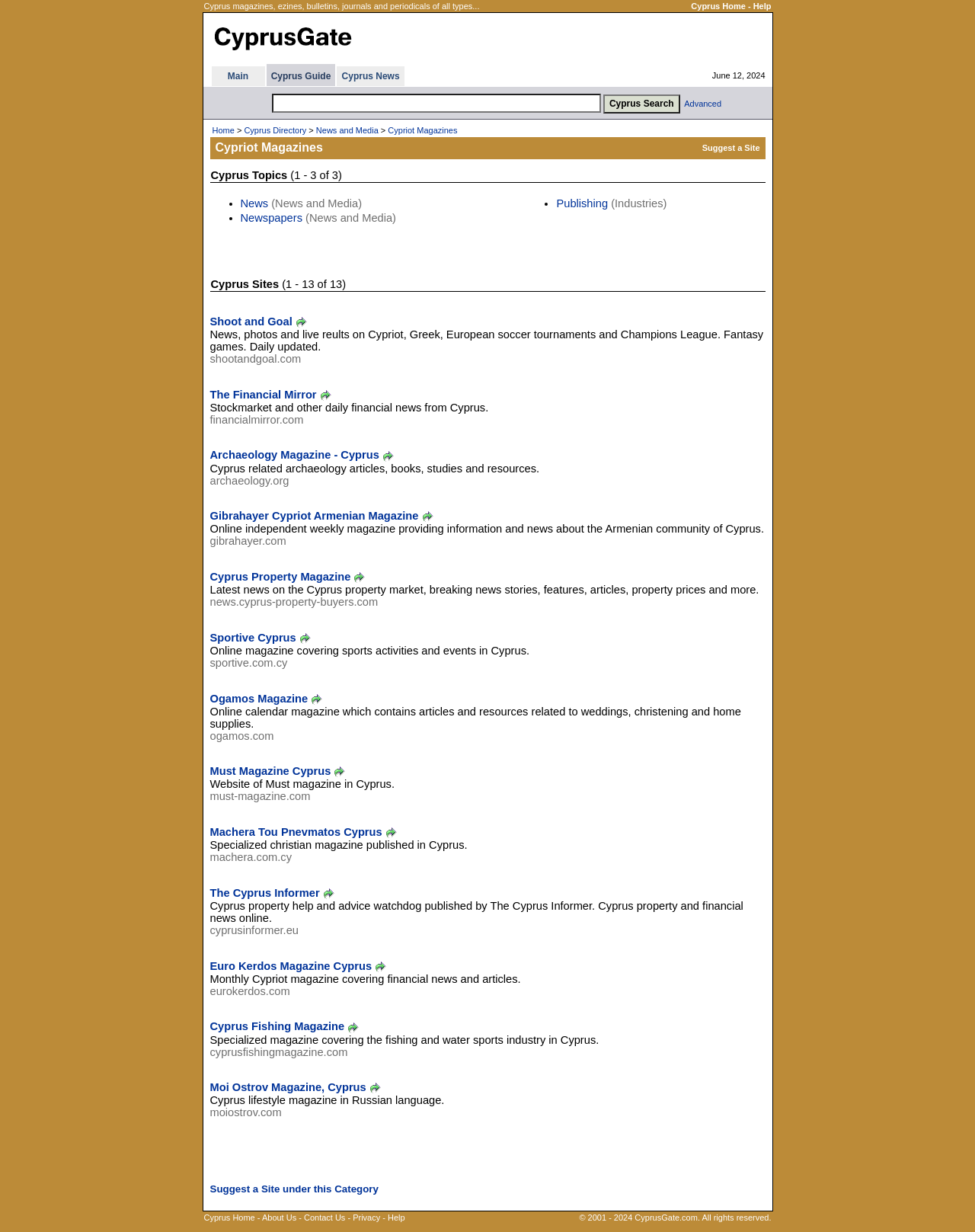Respond to the question below with a single word or phrase:
How many Cyprus topics are listed on the webpage?

3